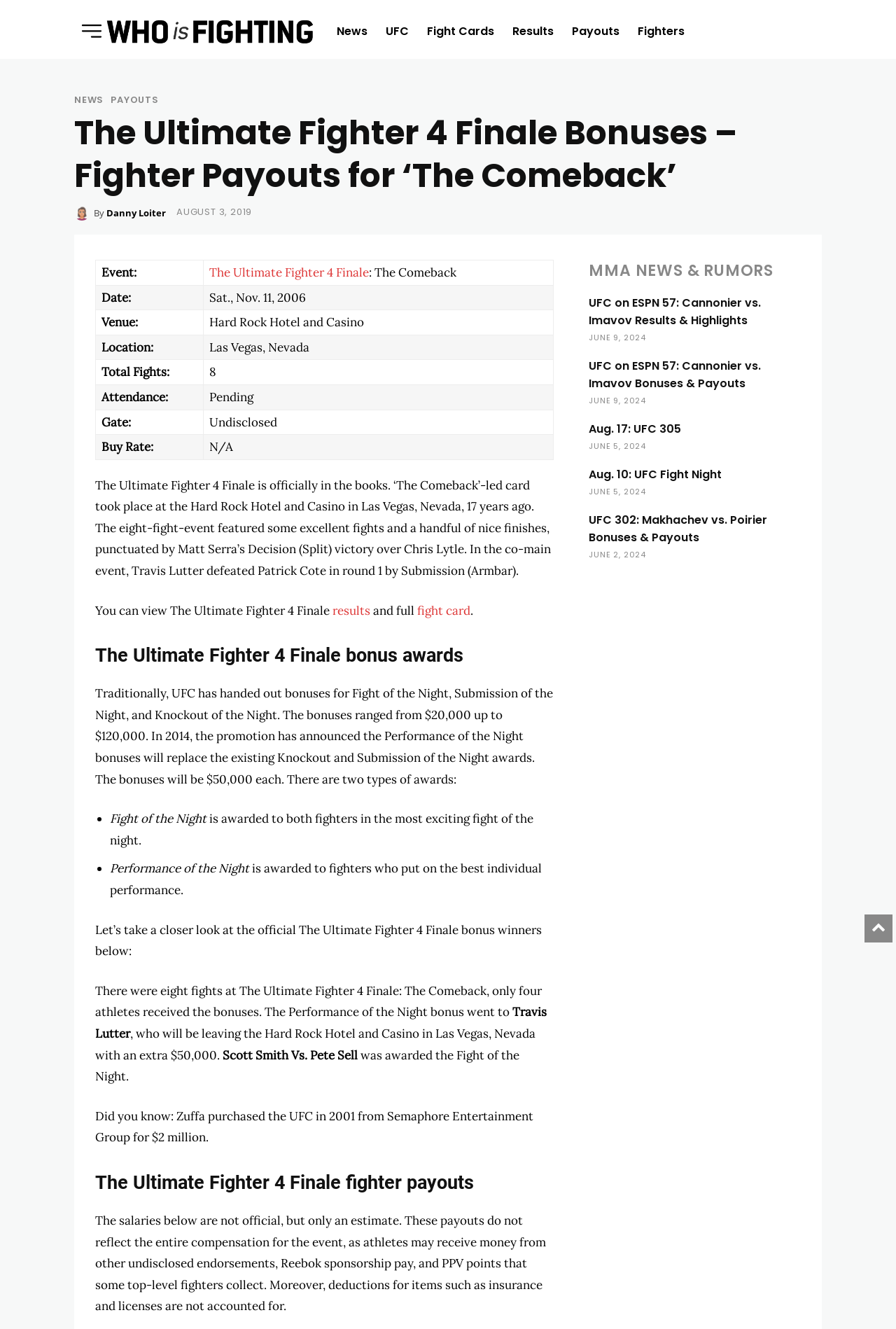Based on the element description Fight Cards, identify the bounding box coordinates for the UI element. The coordinates should be in the format (top-left x, top-left y, bottom-right x, bottom-right y) and within the 0 to 1 range.

[0.473, 0.008, 0.556, 0.039]